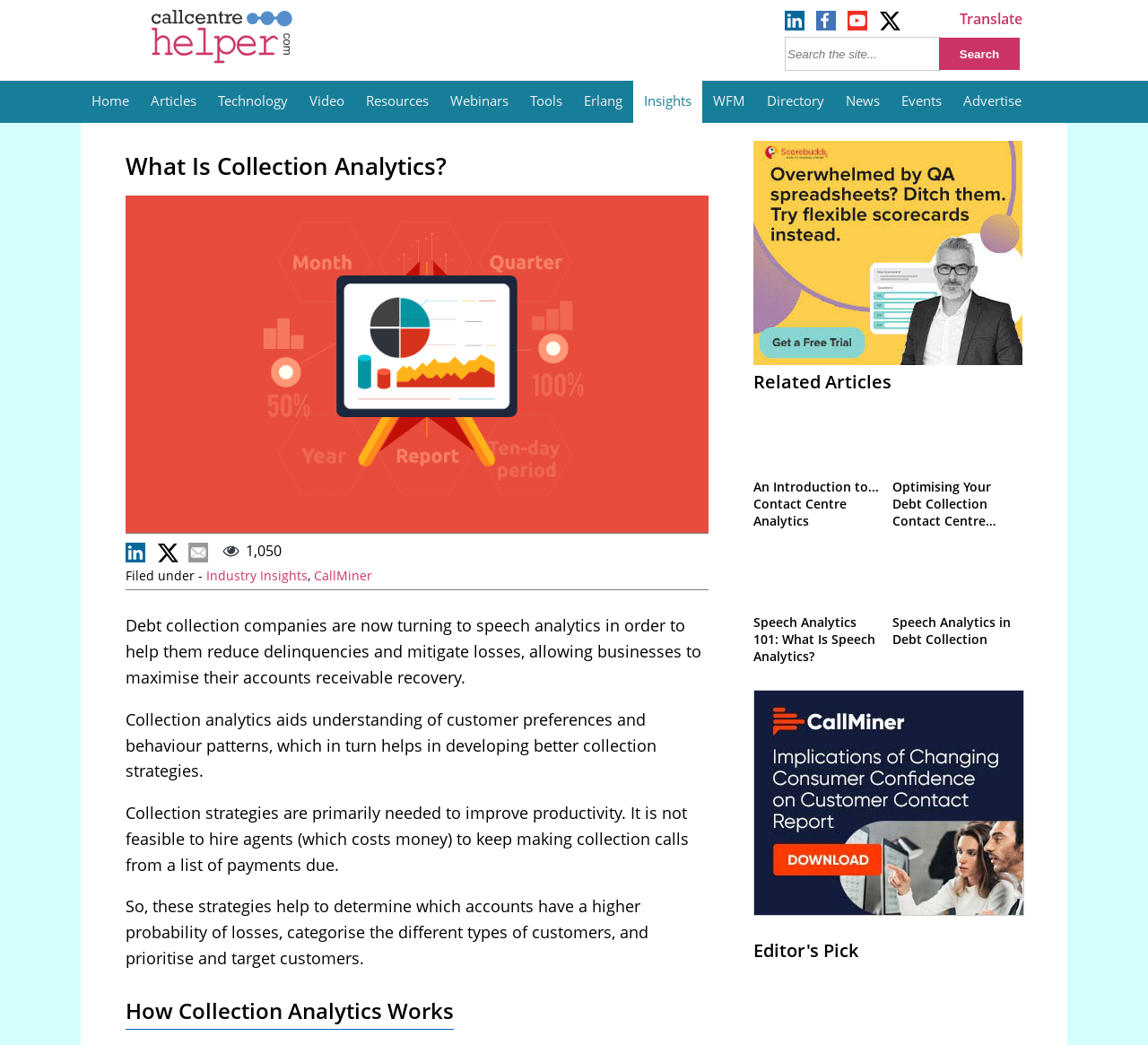What is the theme of the image with a wooden bank and graphs? Examine the screenshot and reply using just one word or a brief phrase.

debt collection performance